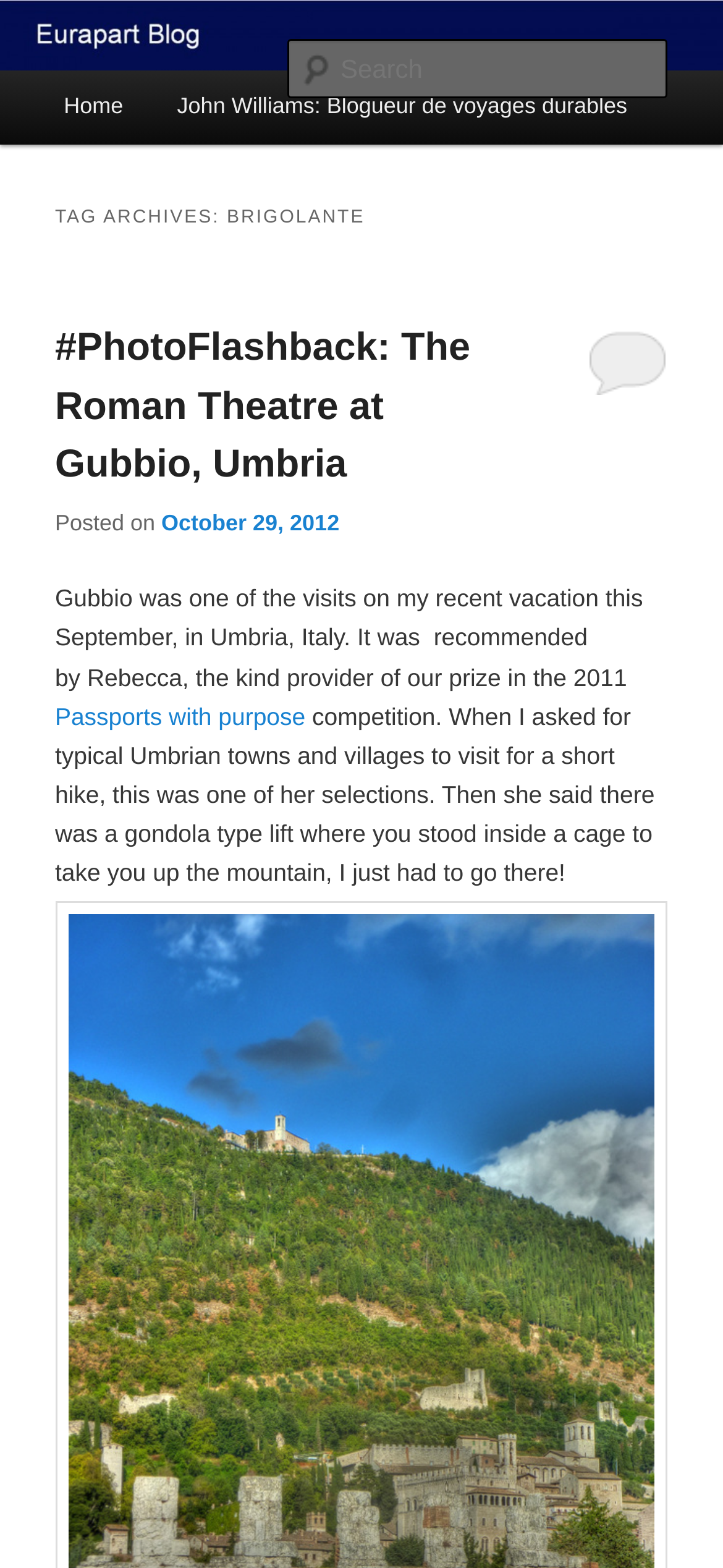Find the bounding box coordinates of the element you need to click on to perform this action: 'Read the post about Roman Theatre at Gubbio'. The coordinates should be represented by four float values between 0 and 1, in the format [left, top, right, bottom].

[0.076, 0.209, 0.65, 0.31]